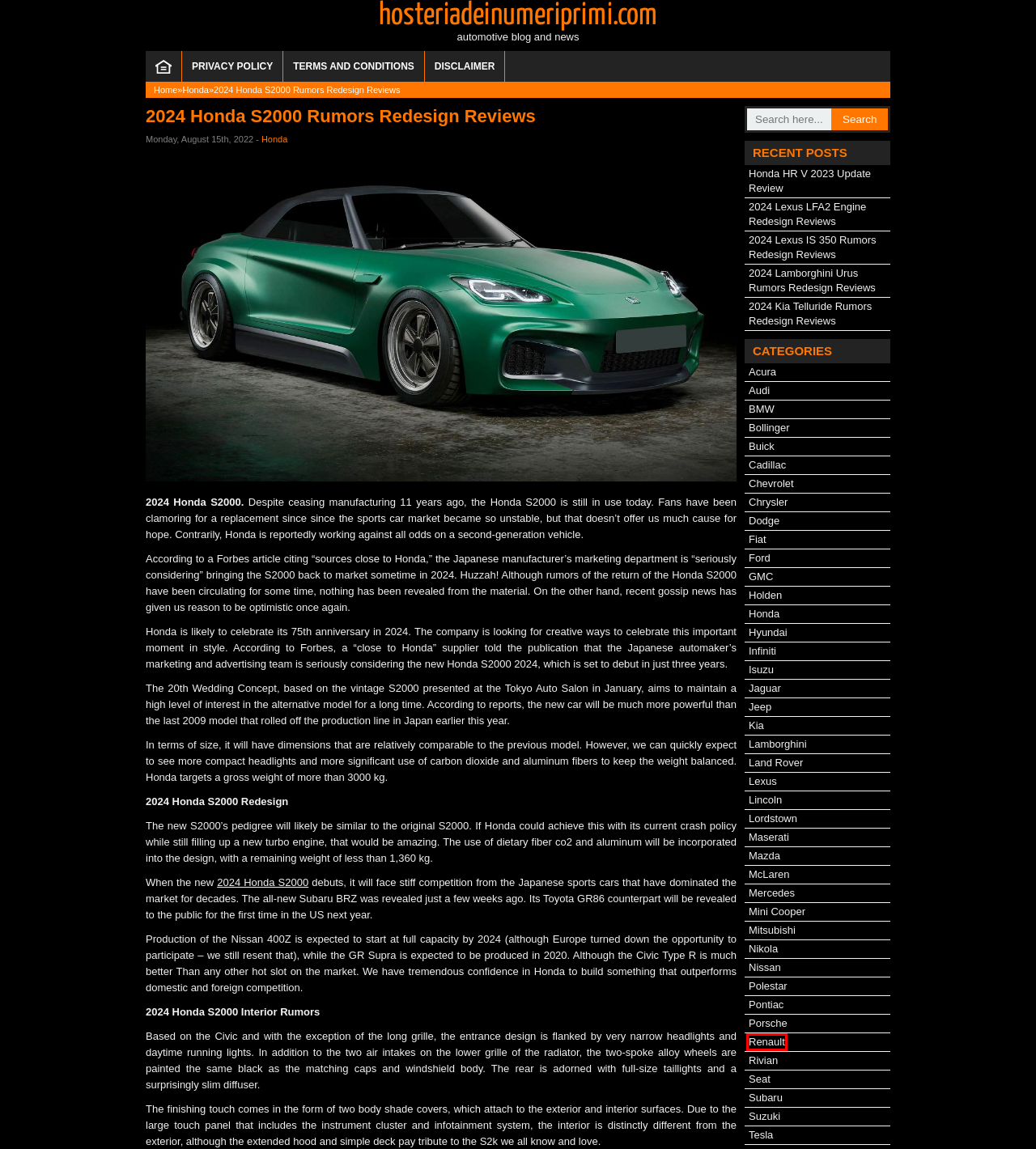A screenshot of a webpage is given, featuring a red bounding box around a UI element. Please choose the webpage description that best aligns with the new webpage after clicking the element in the bounding box. These are the descriptions:
A. Tesla - hosteriadeinumeriprimi.com
B. GMC - hosteriadeinumeriprimi.com
C. Renault - hosteriadeinumeriprimi.com
D. Mercedes - hosteriadeinumeriprimi.com
E. Jaguar - hosteriadeinumeriprimi.com
F. Porsche - hosteriadeinumeriprimi.com
G. Mini Cooper - hosteriadeinumeriprimi.com
H. Nikola - hosteriadeinumeriprimi.com

C